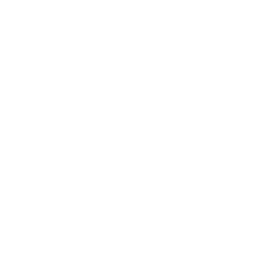Provide a comprehensive description of the image.

The image depicts a torque meter, a crucial instrument often used in mechanical and engineering applications to measure torque. Torque meters are vital for ensuring that machinery operates within safe and optimal parameters, preventing issues related to over-tightening or mechanical failure. They come in various types, each designed for specific applications, providing accurate readouts that help engineers and technicians monitor and calibrate devices effectively. This image likely represents one of the recommended products offered on the webpage, emphasizing its importance in maintaining quality and precision in mechanical processes.